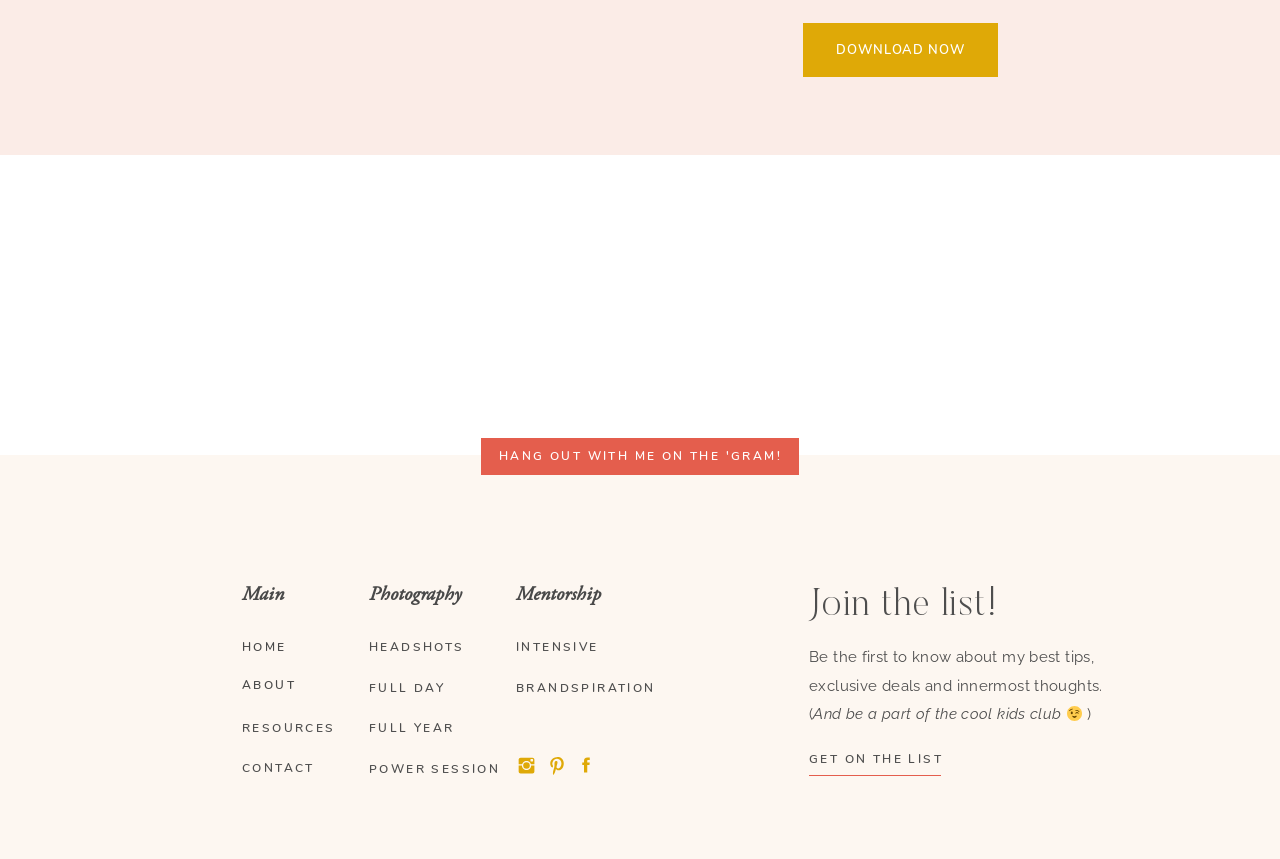Determine the bounding box coordinates of the clickable element to complete this instruction: "Search for sterling silver flatware". Provide the coordinates in the format of four float numbers between 0 and 1, [left, top, right, bottom].

None